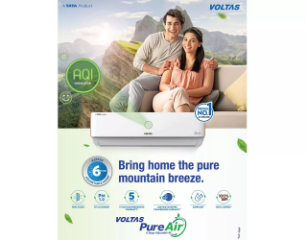What is the emphasis of the caption?
Answer with a single word or phrase, using the screenshot for reference.

Health benefits